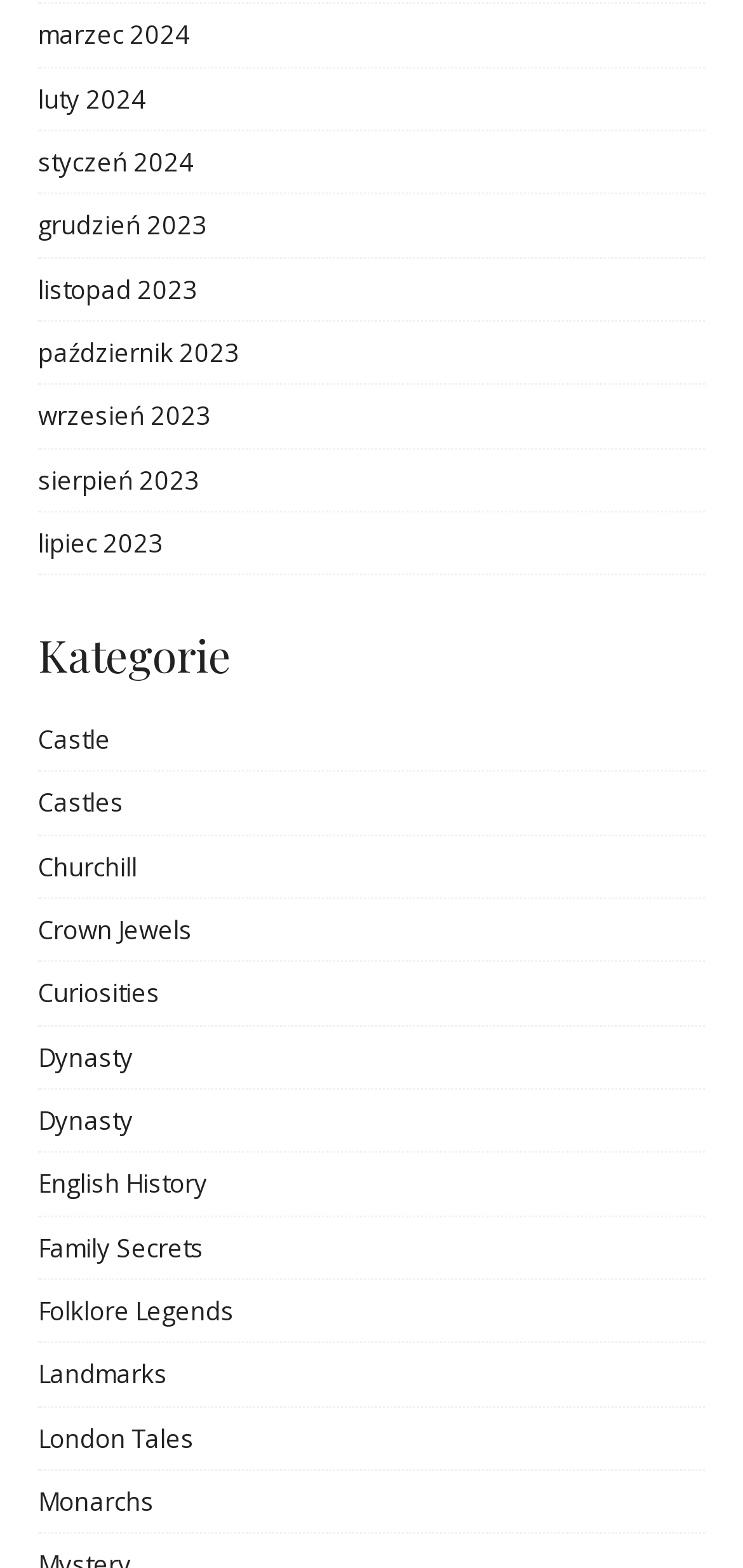How many months are listed?
Please ensure your answer is as detailed and informative as possible.

I counted the number of link elements with month names, starting from 'marzec 2024' to 'lipiec 2023', and found 9 months listed.